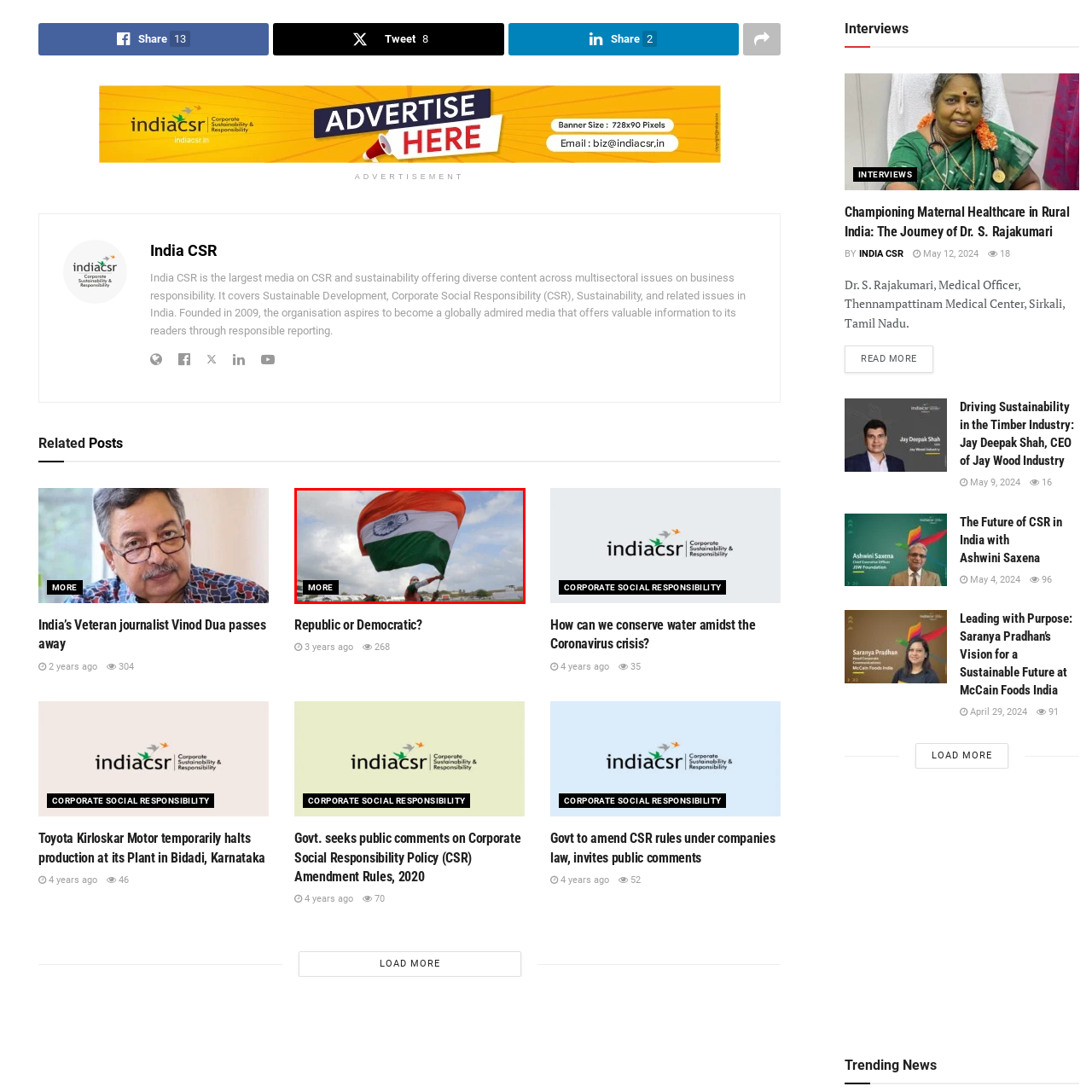What is the purpose of the 'MORE' button?
Examine the content inside the red bounding box and give a comprehensive answer to the question.

The 'MORE' button is prominently displayed below the flag-waving scene, suggesting that it provides access to additional content or articles related to the context of the image, allowing users to explore further.